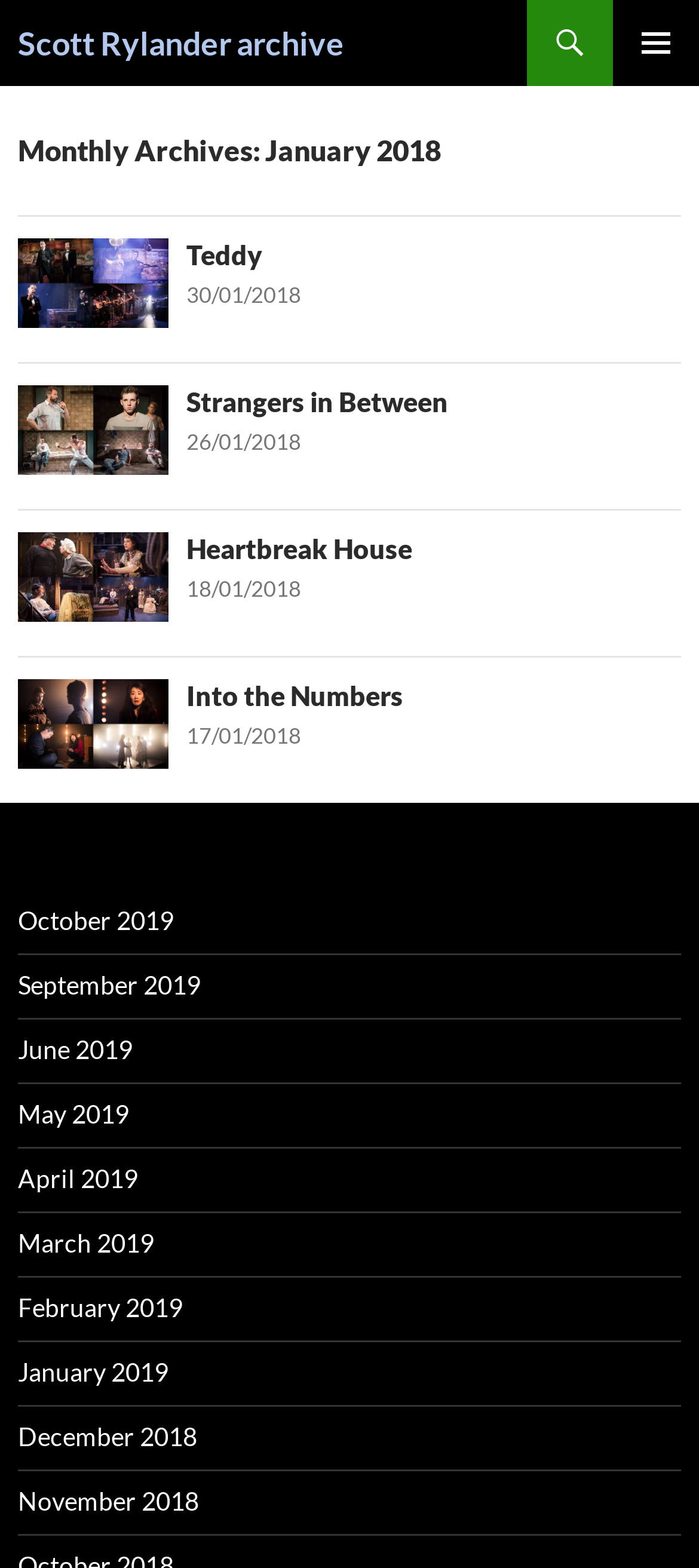Find the bounding box coordinates of the element to click in order to complete this instruction: "View the post from January 17, 2018". The bounding box coordinates must be four float numbers between 0 and 1, denoted as [left, top, right, bottom].

[0.267, 0.461, 0.431, 0.478]